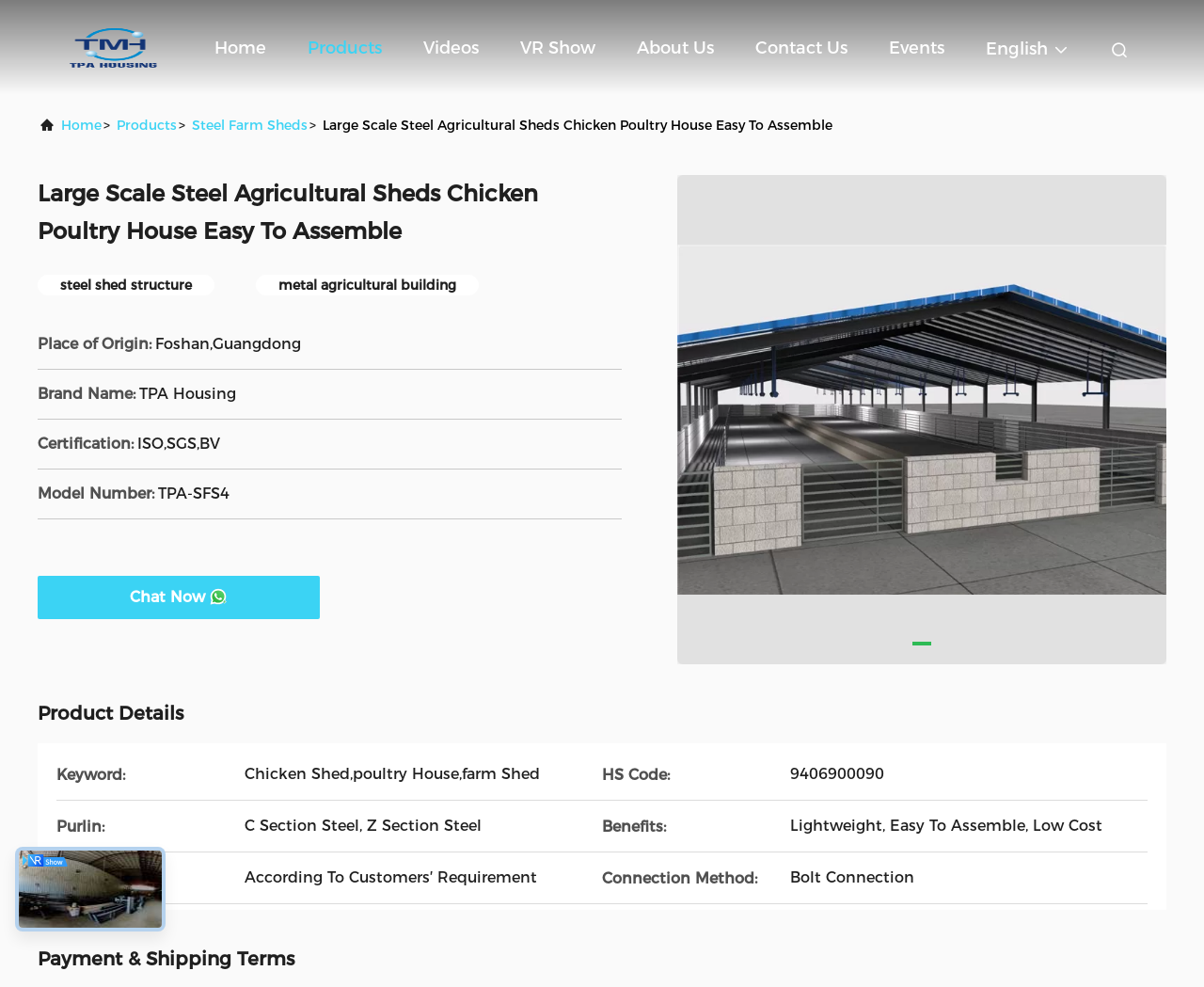Please find and give the text of the main heading on the webpage.

Large Scale Steel Agricultural Sheds Chicken Poultry House Easy To Assemble